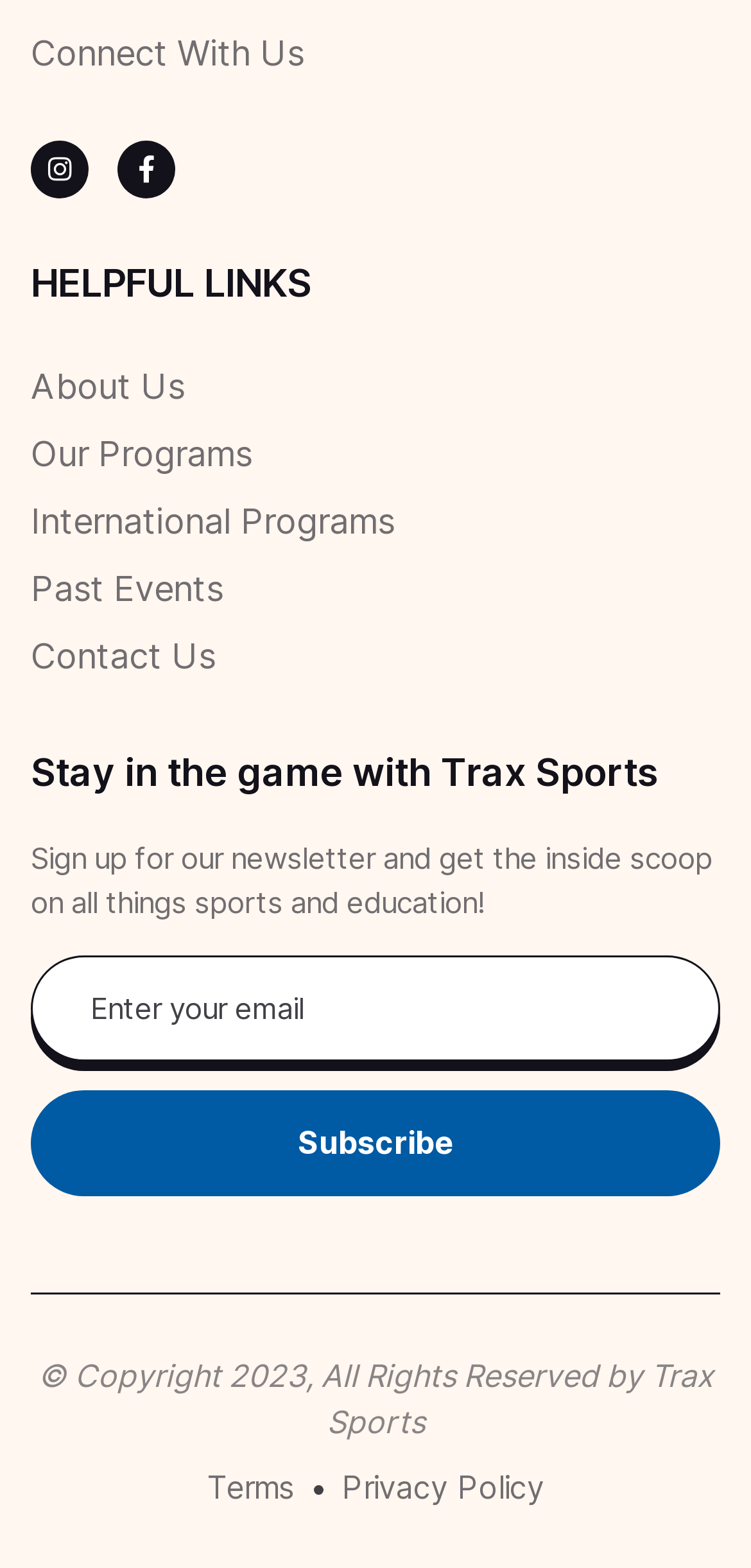Please find the bounding box coordinates of the section that needs to be clicked to achieve this instruction: "Enter email address".

[0.041, 0.617, 0.959, 0.685]